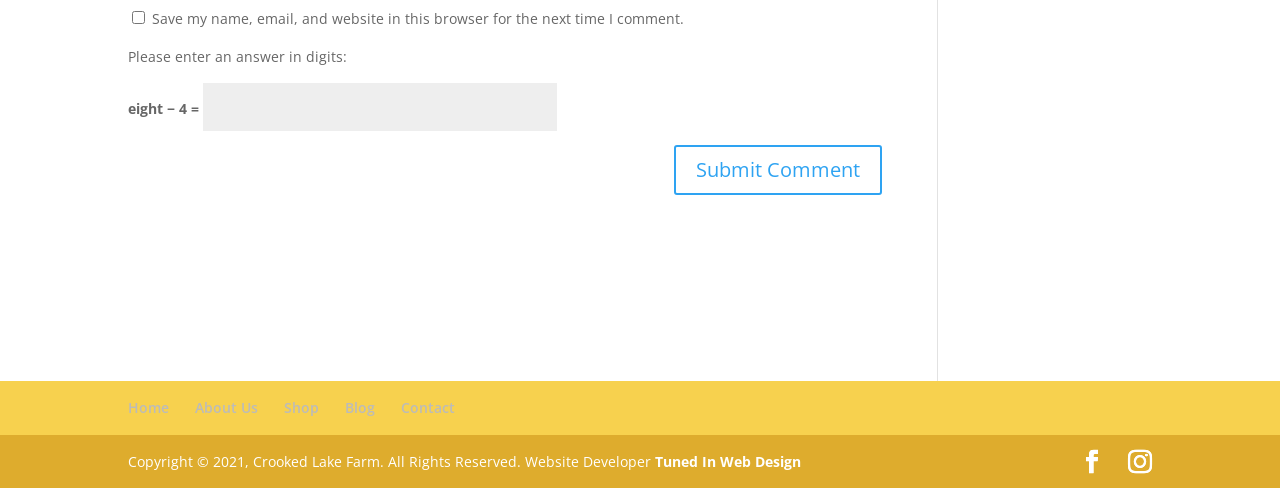Please identify the bounding box coordinates for the region that you need to click to follow this instruction: "Submit a comment".

[0.527, 0.297, 0.689, 0.399]